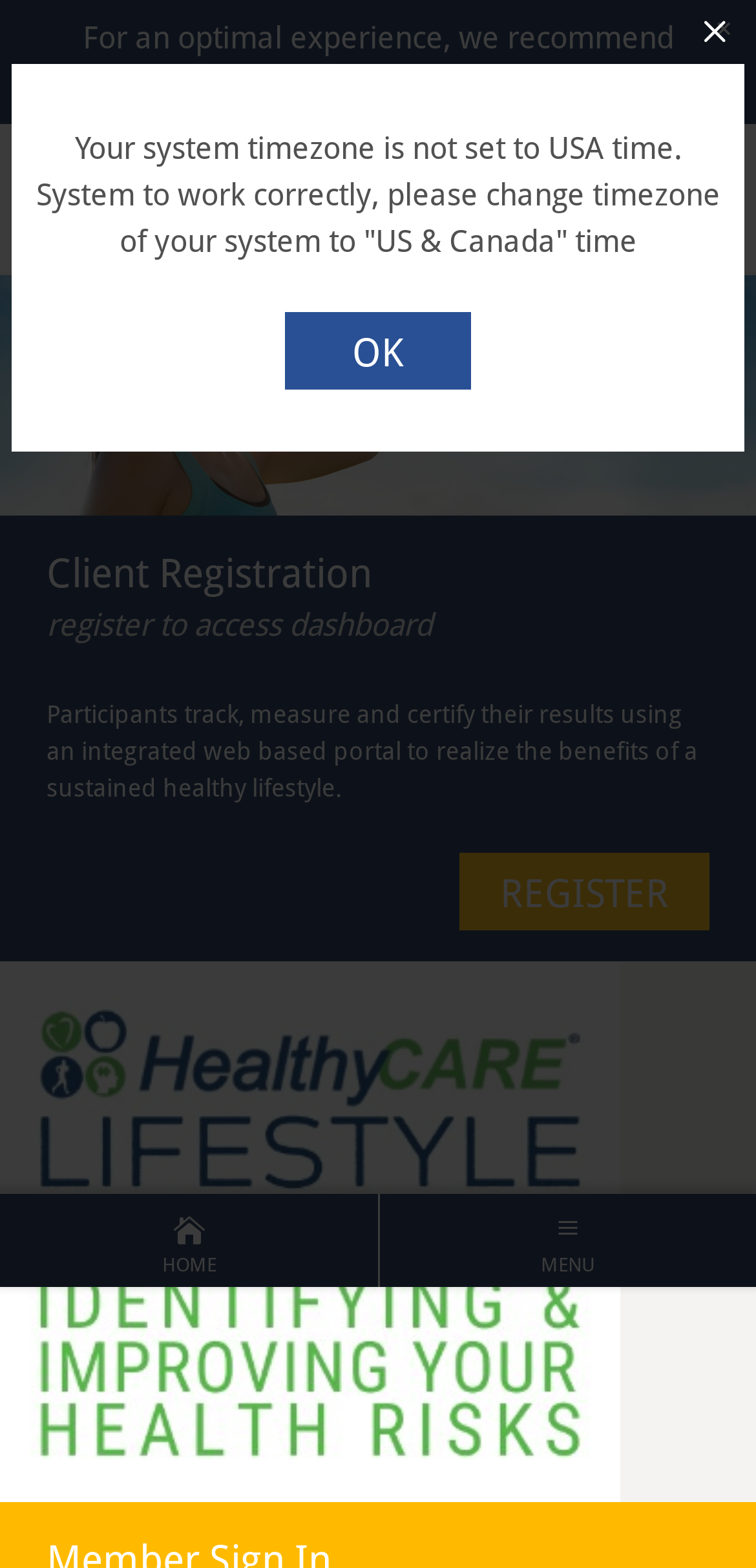Please find the bounding box for the UI element described by: "My Wellness NETWORK".

[0.0, 0.079, 0.8, 0.173]